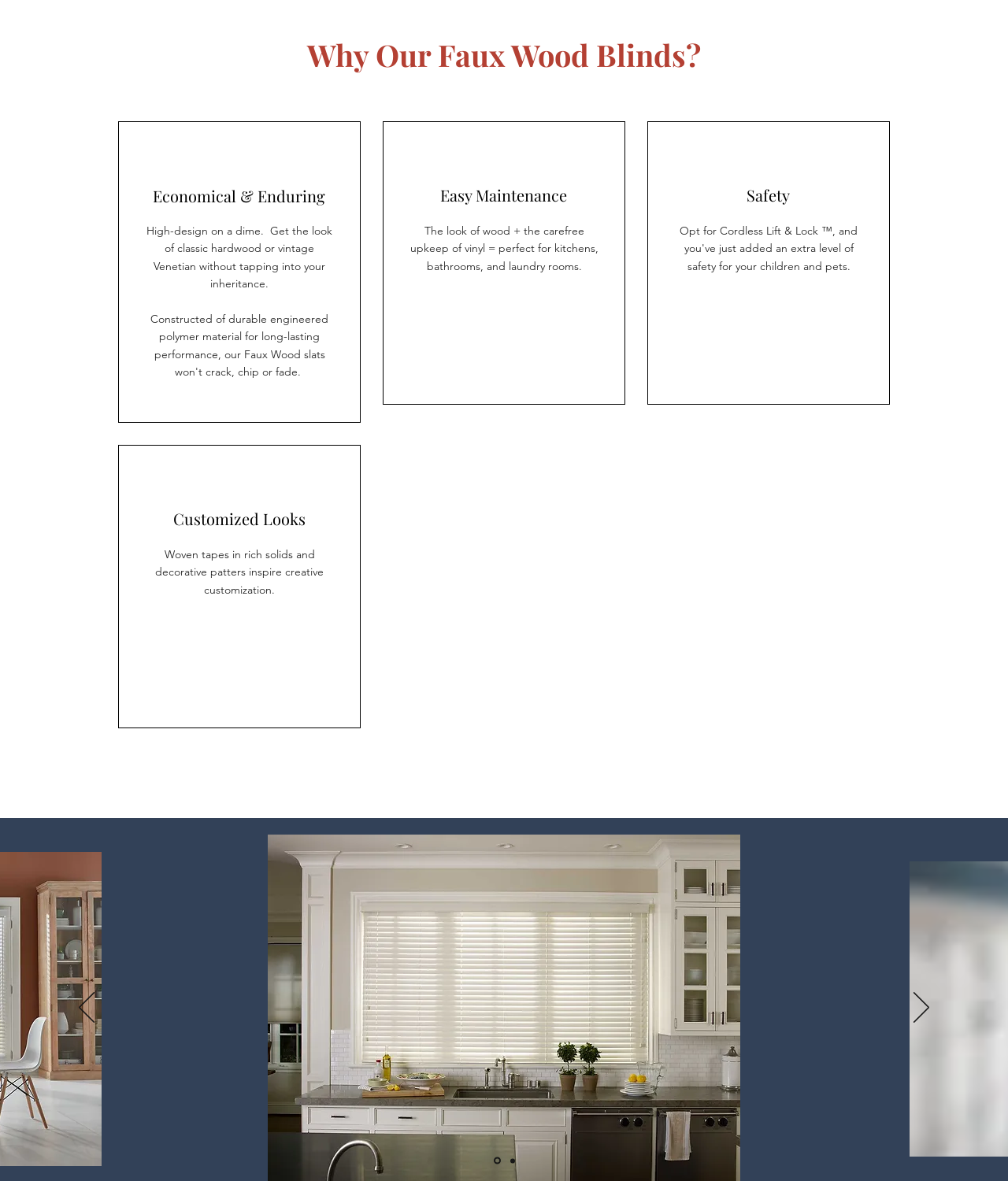Reply to the question with a brief word or phrase: How many slides are available?

At least 2